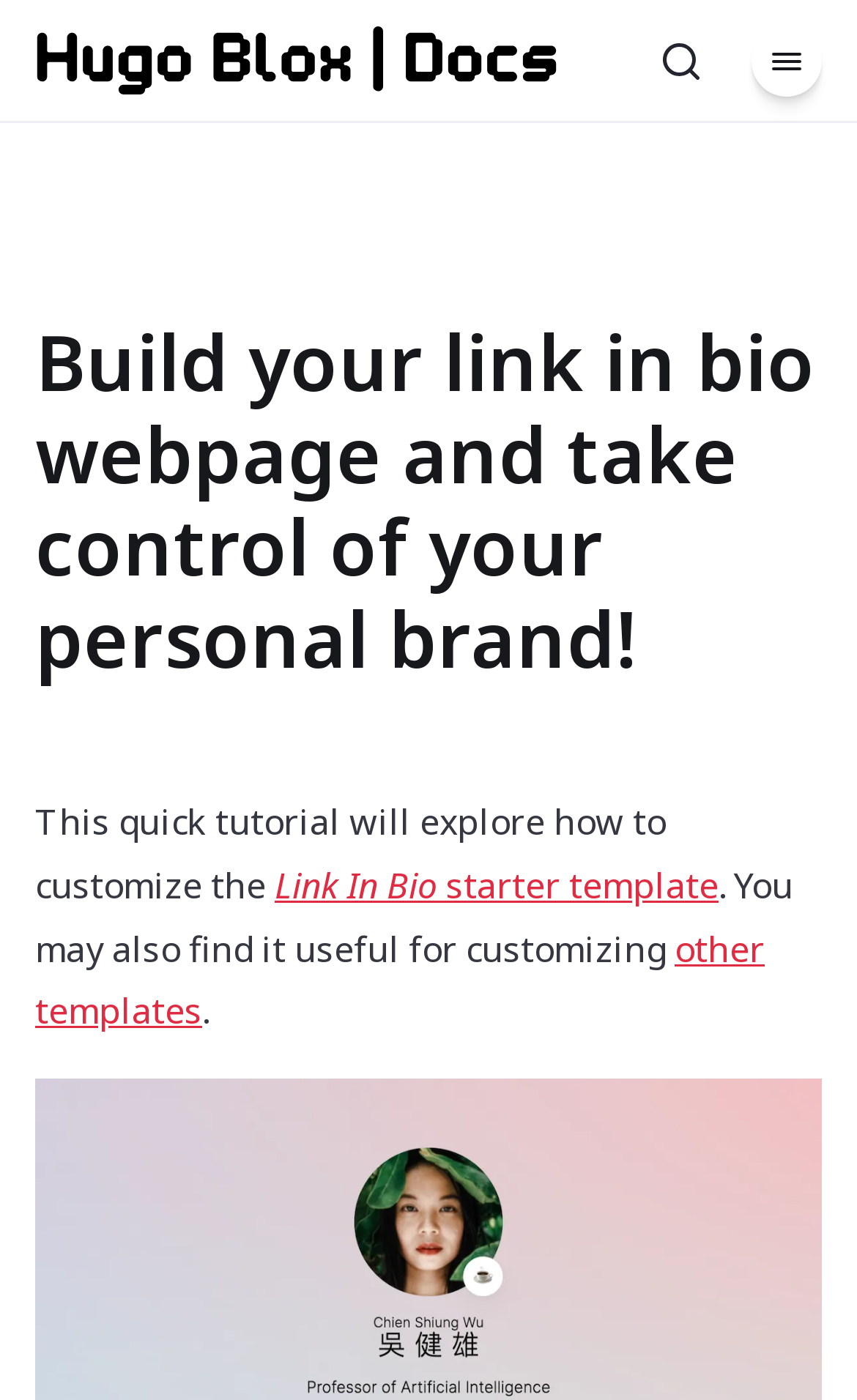Please locate and generate the primary heading on this webpage.

Build your link in bio webpage and take control of your personal brand!